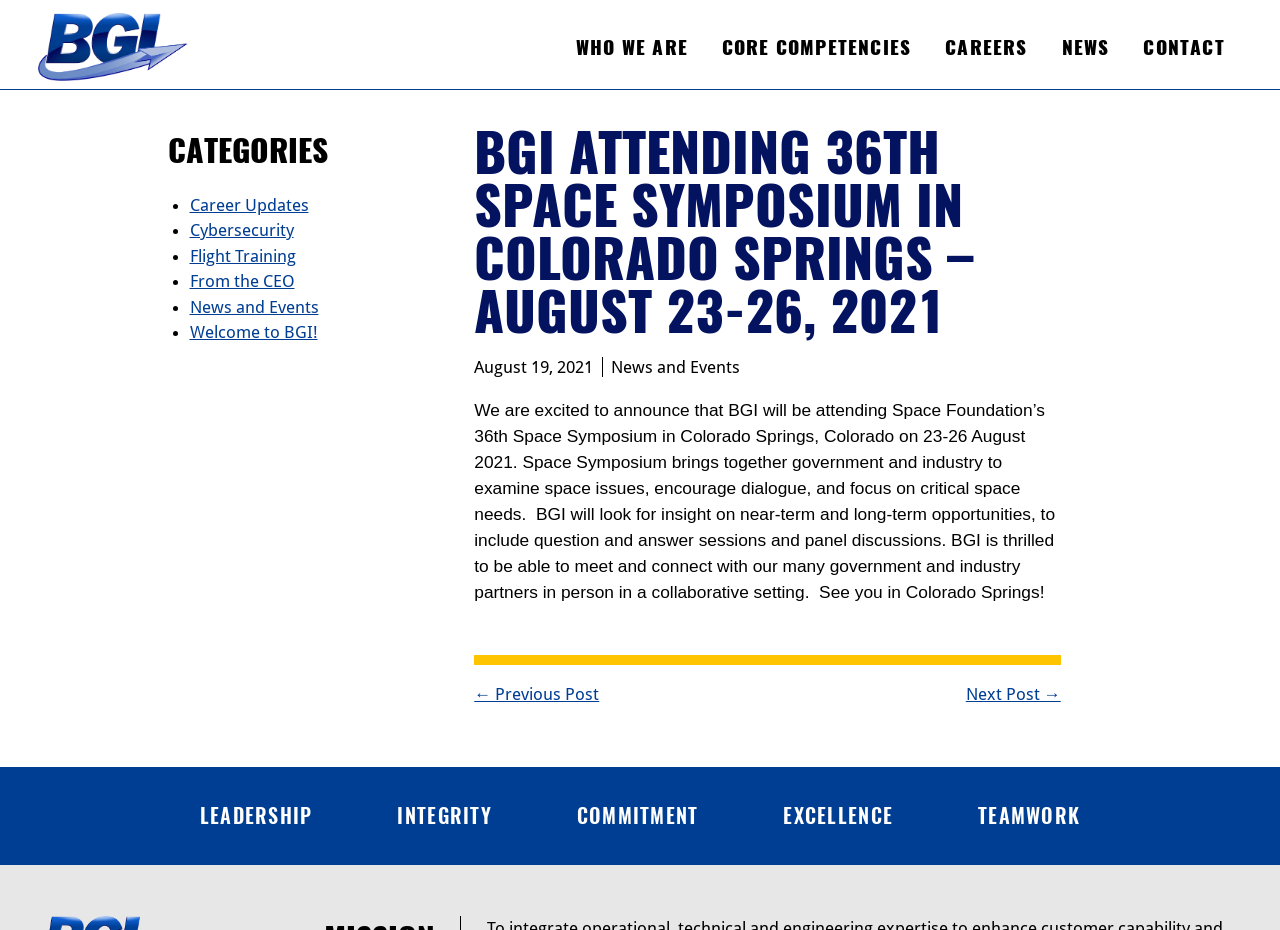What is the purpose of the Space Symposium?
Provide a comprehensive and detailed answer to the question.

The main article on the webpage states that 'Space Symposium brings together government and industry to examine space issues, encourage dialogue, and focus on critical space needs.' This indicates that the purpose of the Space Symposium is to examine space issues, encourage dialogue, and focus on critical space needs.